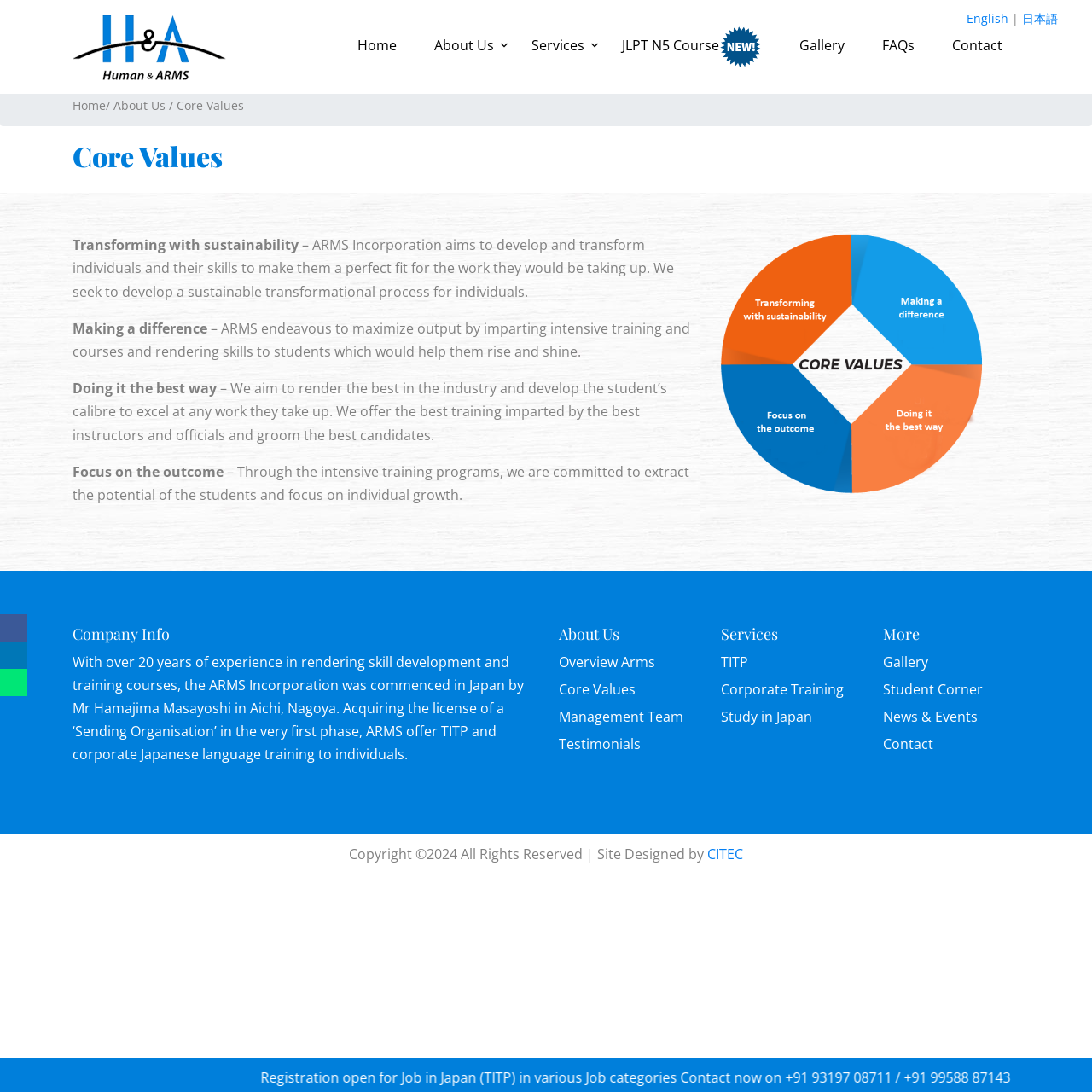What is the contact number for registration?
Based on the visual, give a brief answer using one word or a short phrase.

+91 93197 08711